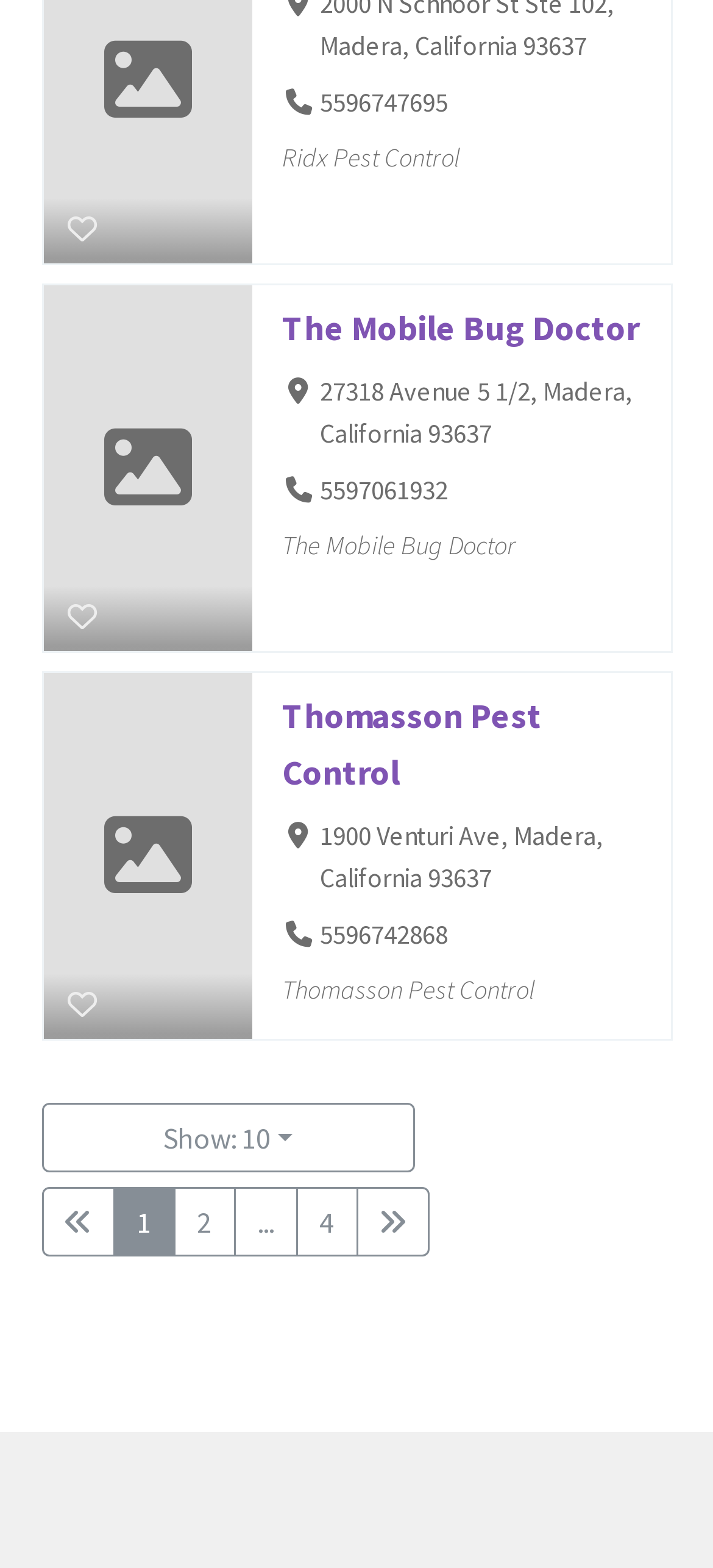What is the address of Thomasson Pest Control?
Using the image as a reference, give an elaborate response to the question.

I found the address of Thomasson Pest Control by looking at the StaticText element with the text '1900 Venturi Ave, Madera, California 93637' which is located near the 'Thomasson Pest Control' text.